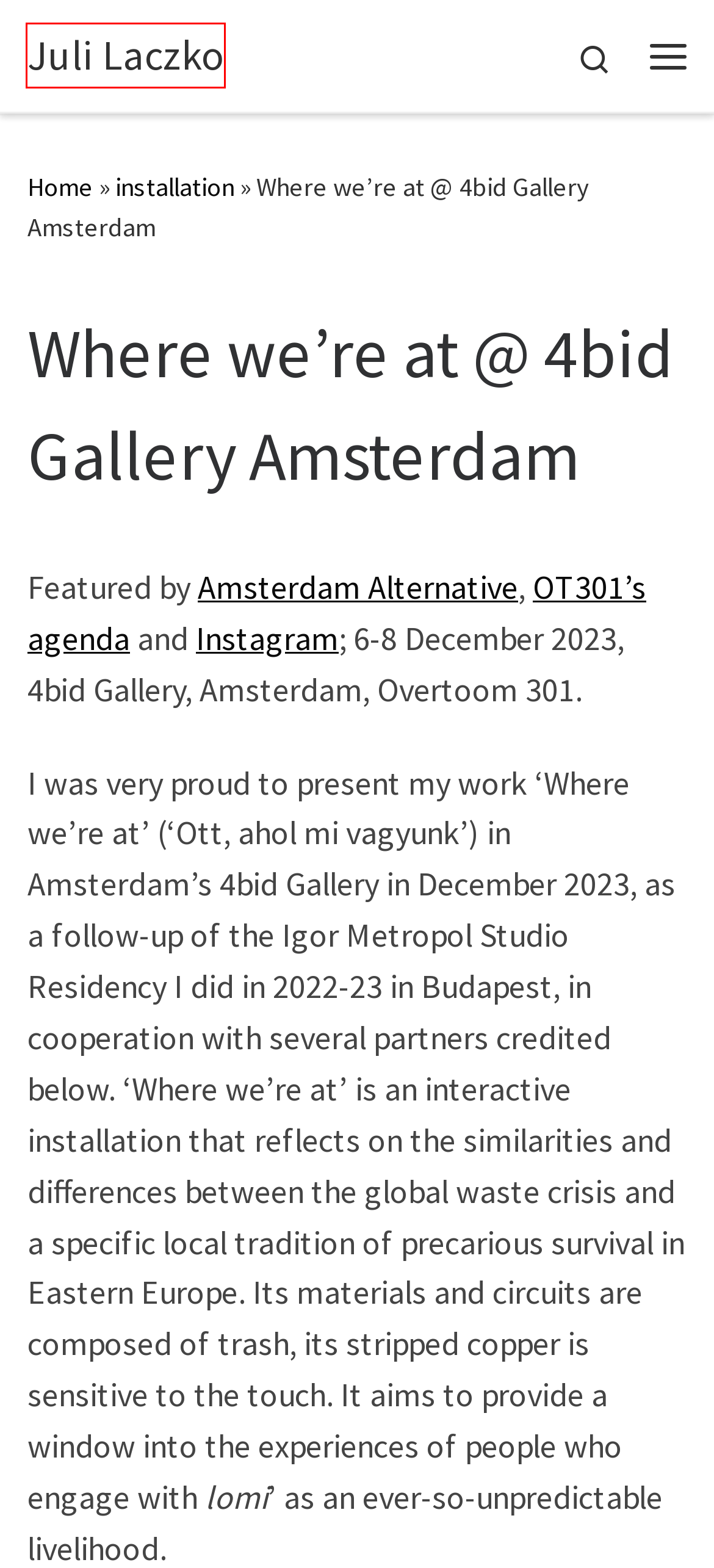Examine the screenshot of a webpage with a red bounding box around an element. Then, select the webpage description that best represents the new page after clicking the highlighted element. Here are the descriptions:
A. Juli Laczko
B. Where we’re at @ Igor Metropol (EN) – Juli Laczko
C. Artplacc – Juli Laczko
D. Blog Tool, Publishing Platform, and CMS – WordPress.org
E. Amsterdam Alternative
F. installation – Juli Laczko
G. Happy Meal – Juli Laczko
H. The Face of Patriarchy – Juli Laczko

A